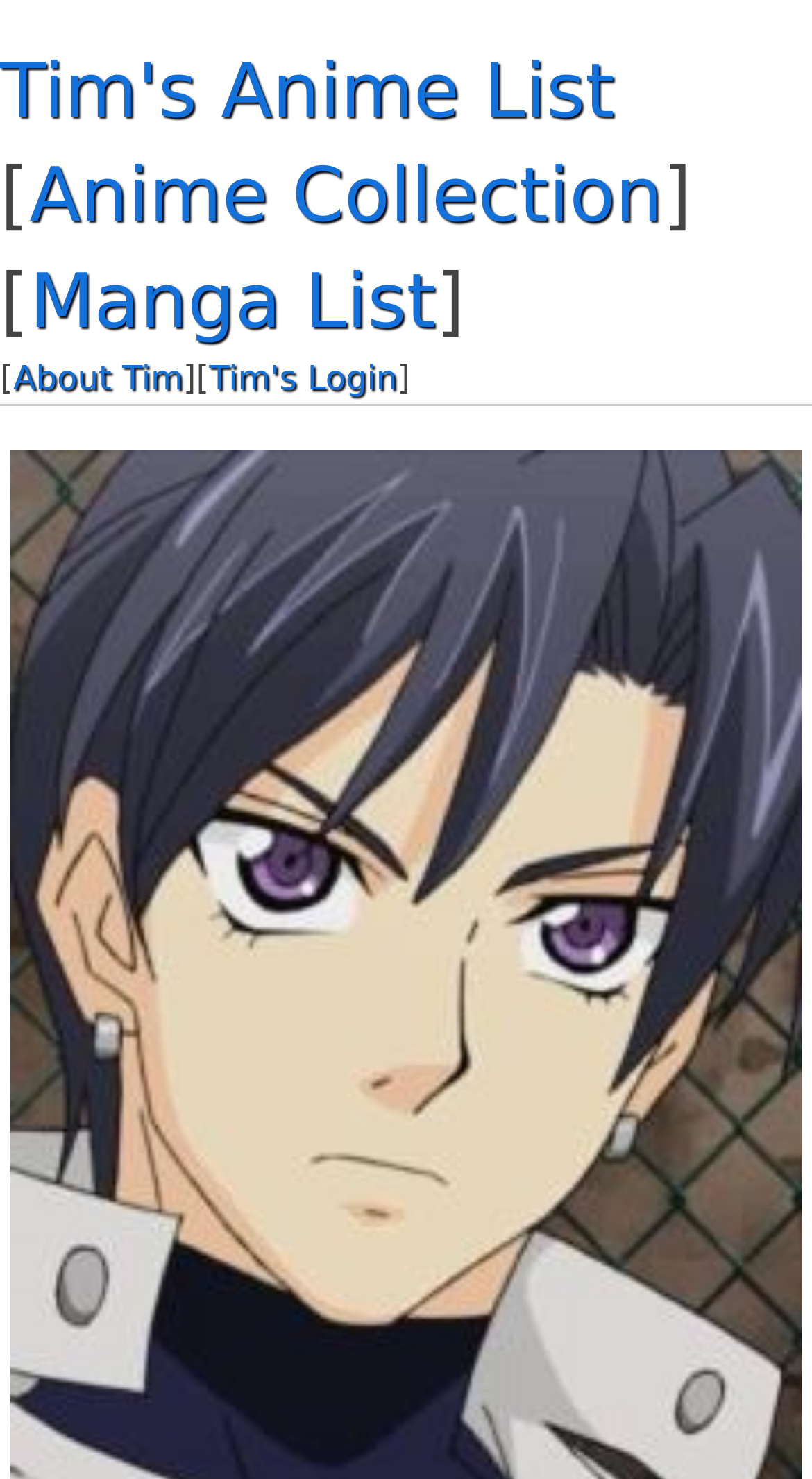Respond with a single word or short phrase to the following question: 
What is the name of the anime list?

Tim's Anime List